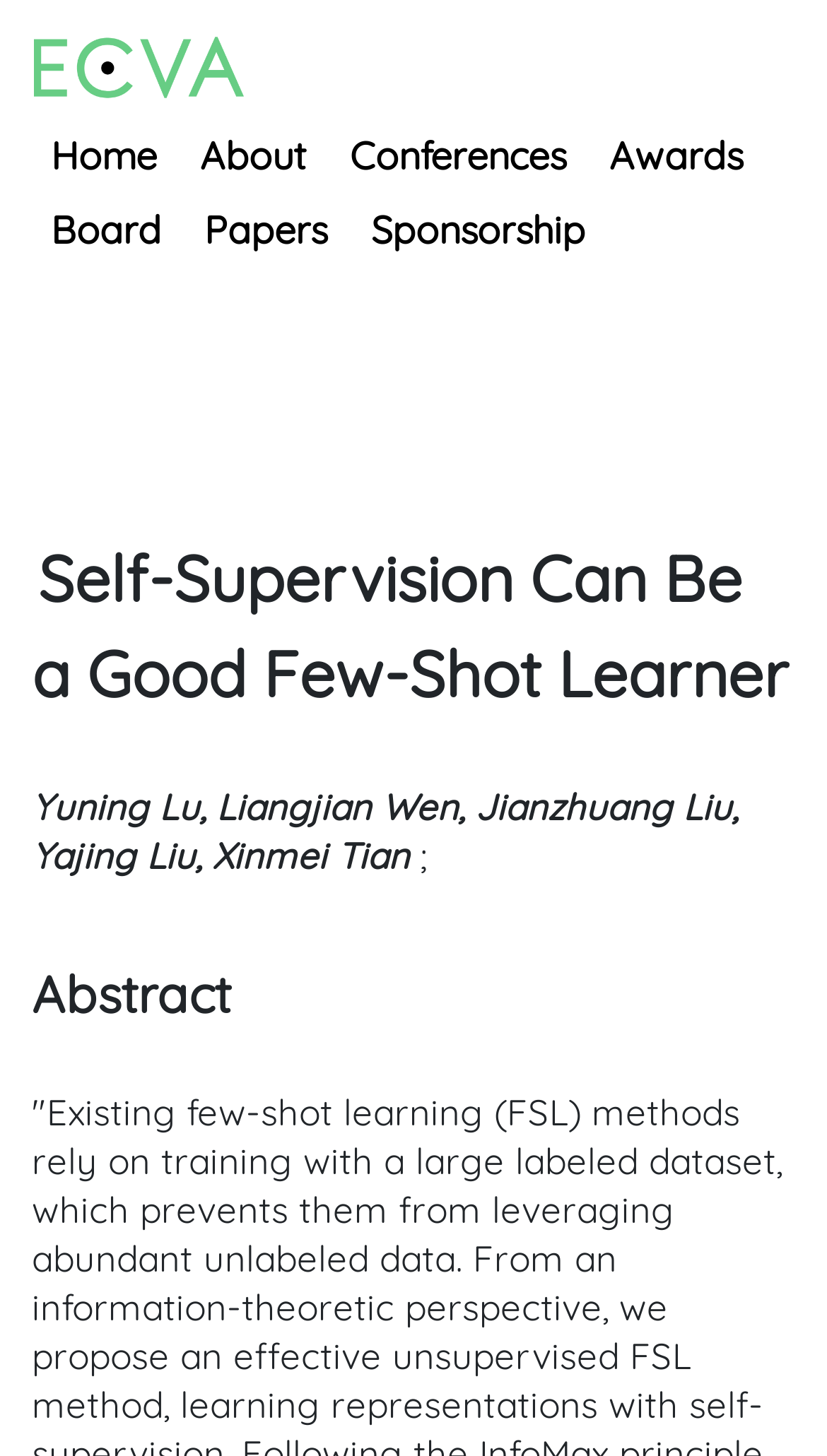What is the title of the paper mentioned on the webpage?
We need a detailed and meticulous answer to the question.

The title of the paper is mentioned in the static text element, which is located below the navigation bar and has the text 'Self-Supervision Can Be a Good Few-Shot Learner'.